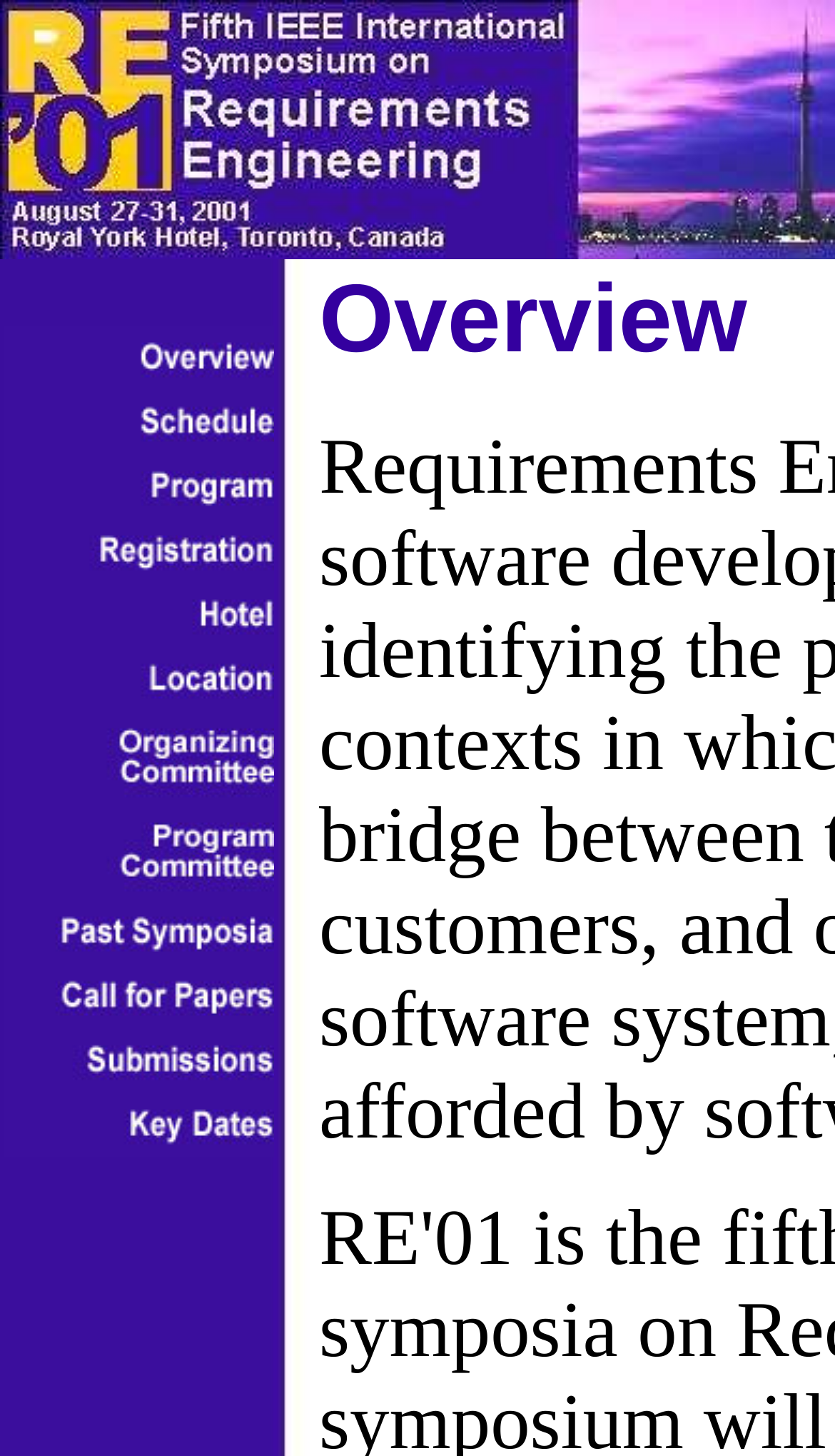Please identify the bounding box coordinates of the clickable area that will allow you to execute the instruction: "Go to July 2022".

None